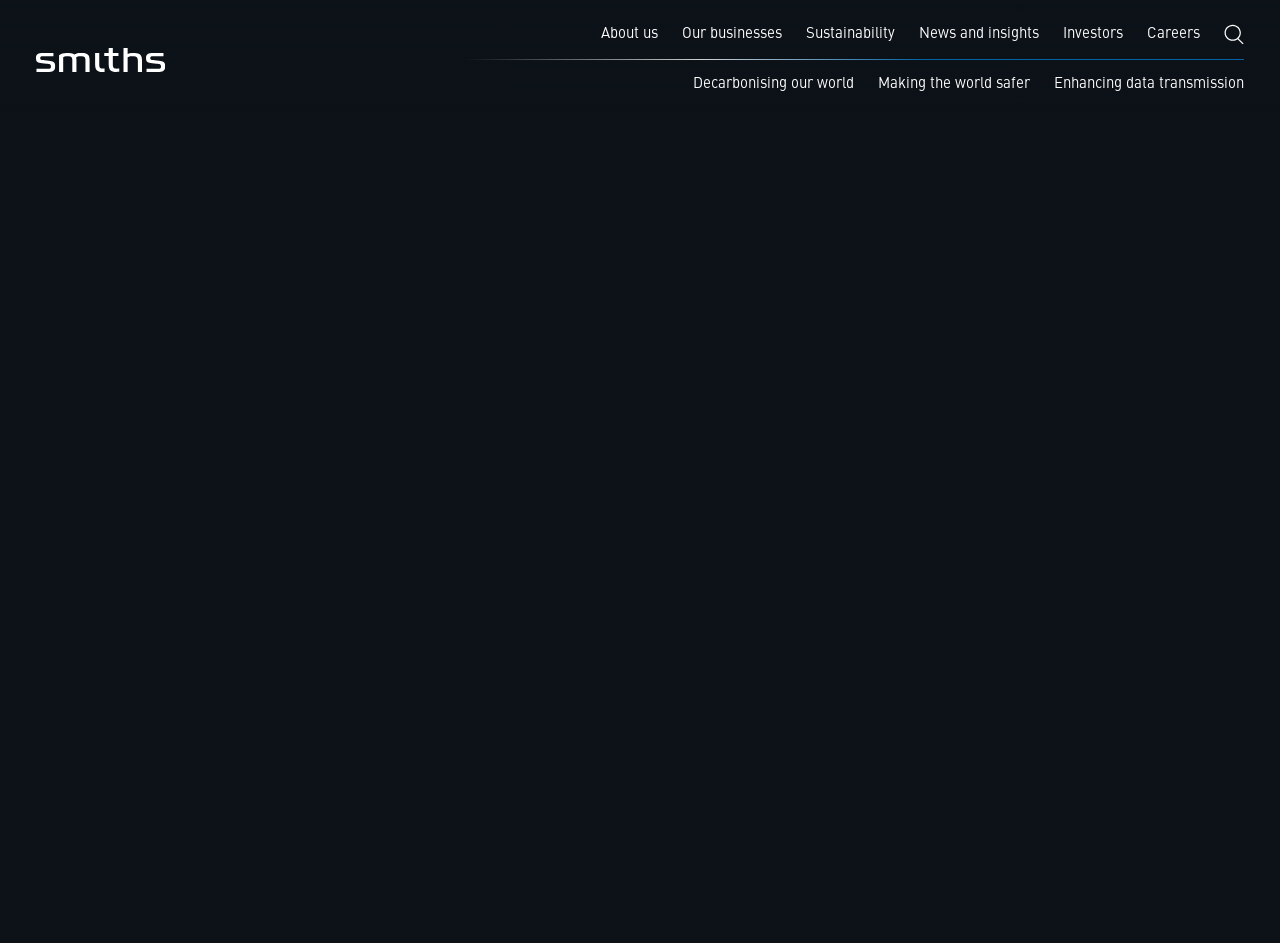Give a concise answer of one word or phrase to the question: 
What are the main categories on the top navigation bar?

About us, Our businesses, Sustainability, News and insights, Investors, Careers